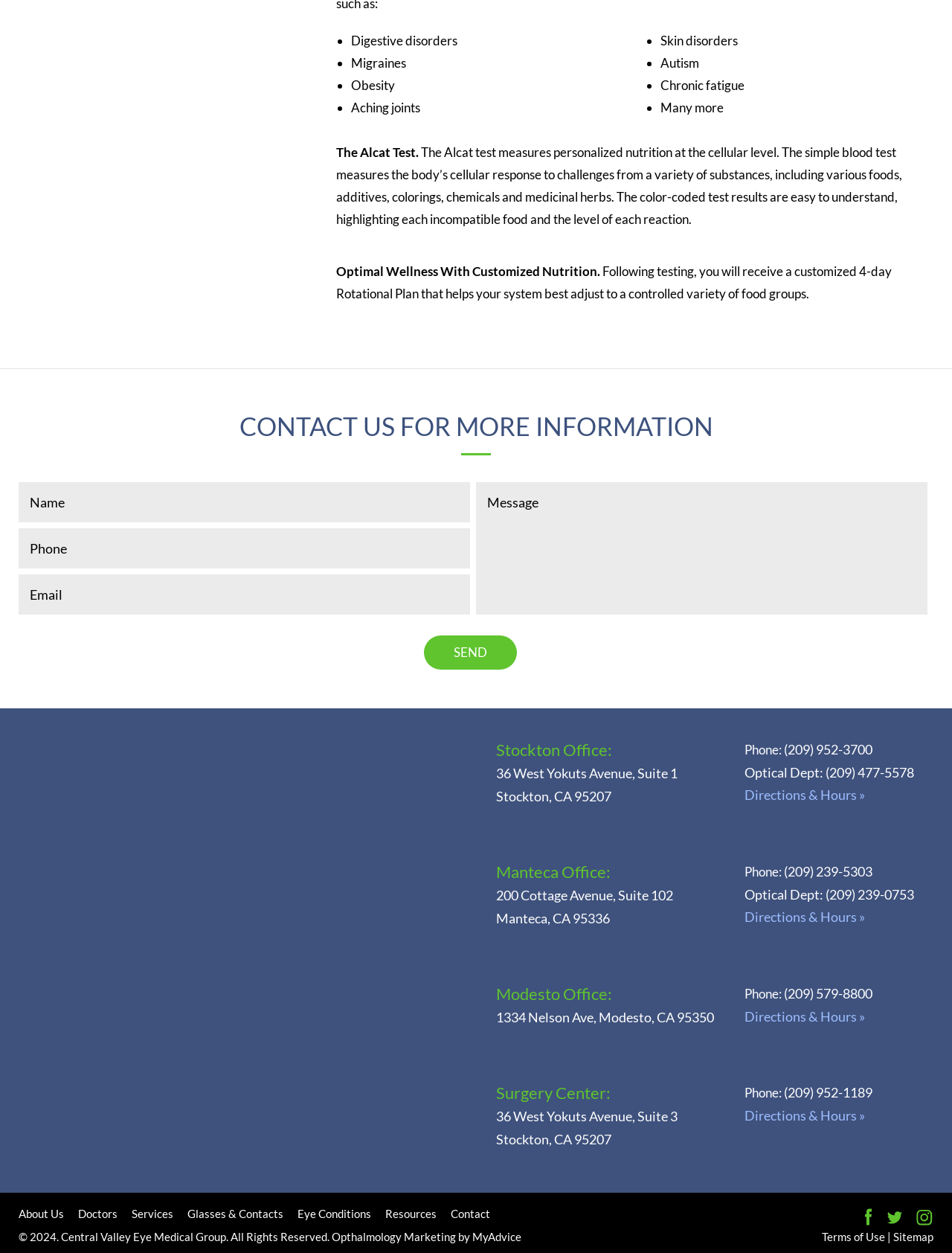Pinpoint the bounding box coordinates of the clickable element to carry out the following instruction: "Enter your information in the required textbox."

[0.02, 0.385, 0.494, 0.417]